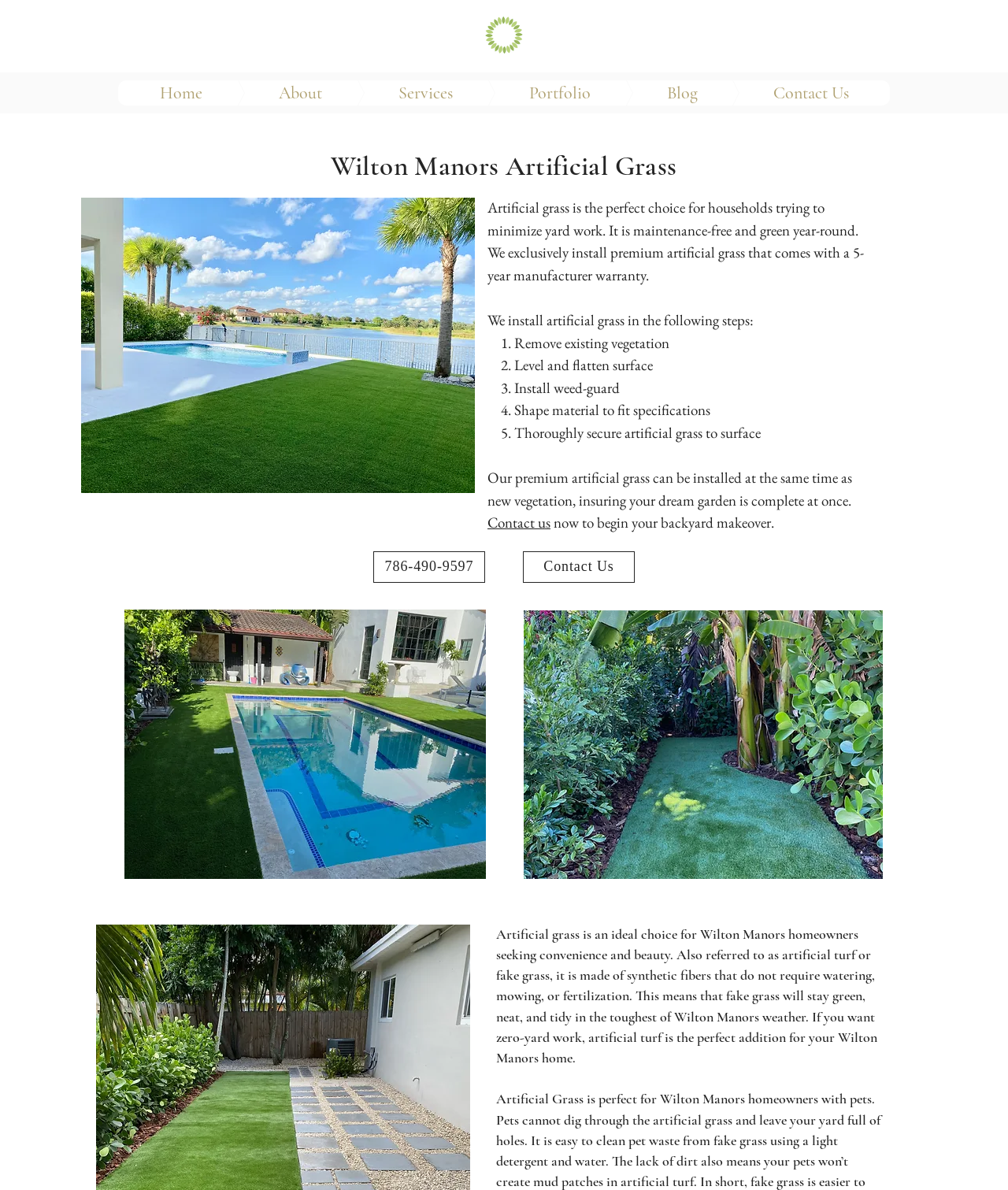How many steps are involved in the artificial grass installation process?
Using the information from the image, provide a comprehensive answer to the question.

The webpage lists the steps involved in the artificial grass installation process, which are: 1) Remove existing vegetation, 2) Level and flatten surface, 3) Install weed-guard, 4) Shape material to fit specifications, and 5) Thoroughly secure artificial grass to surface.